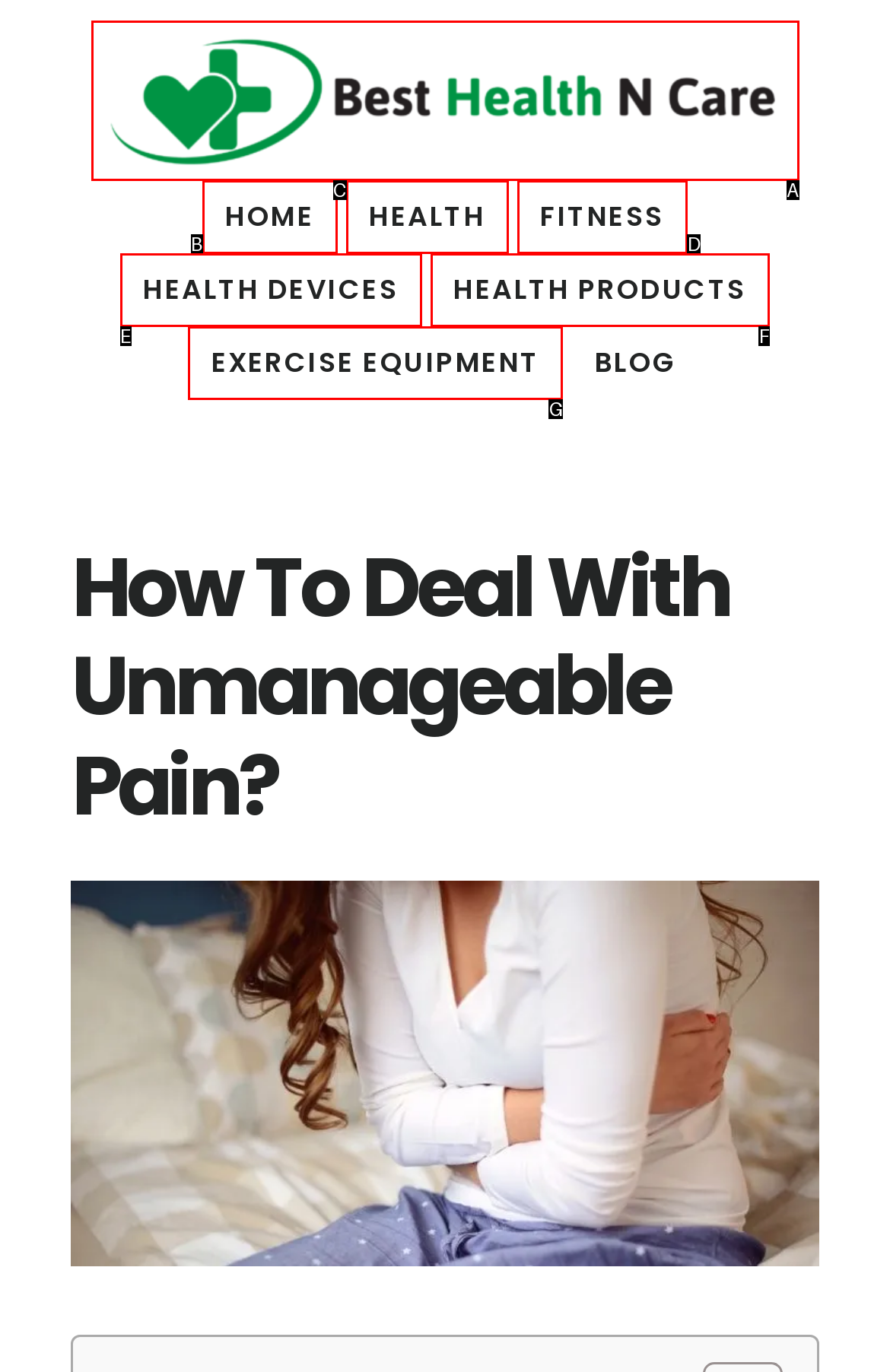Given the description: Health Devices, select the HTML element that matches it best. Reply with the letter of the chosen option directly.

E